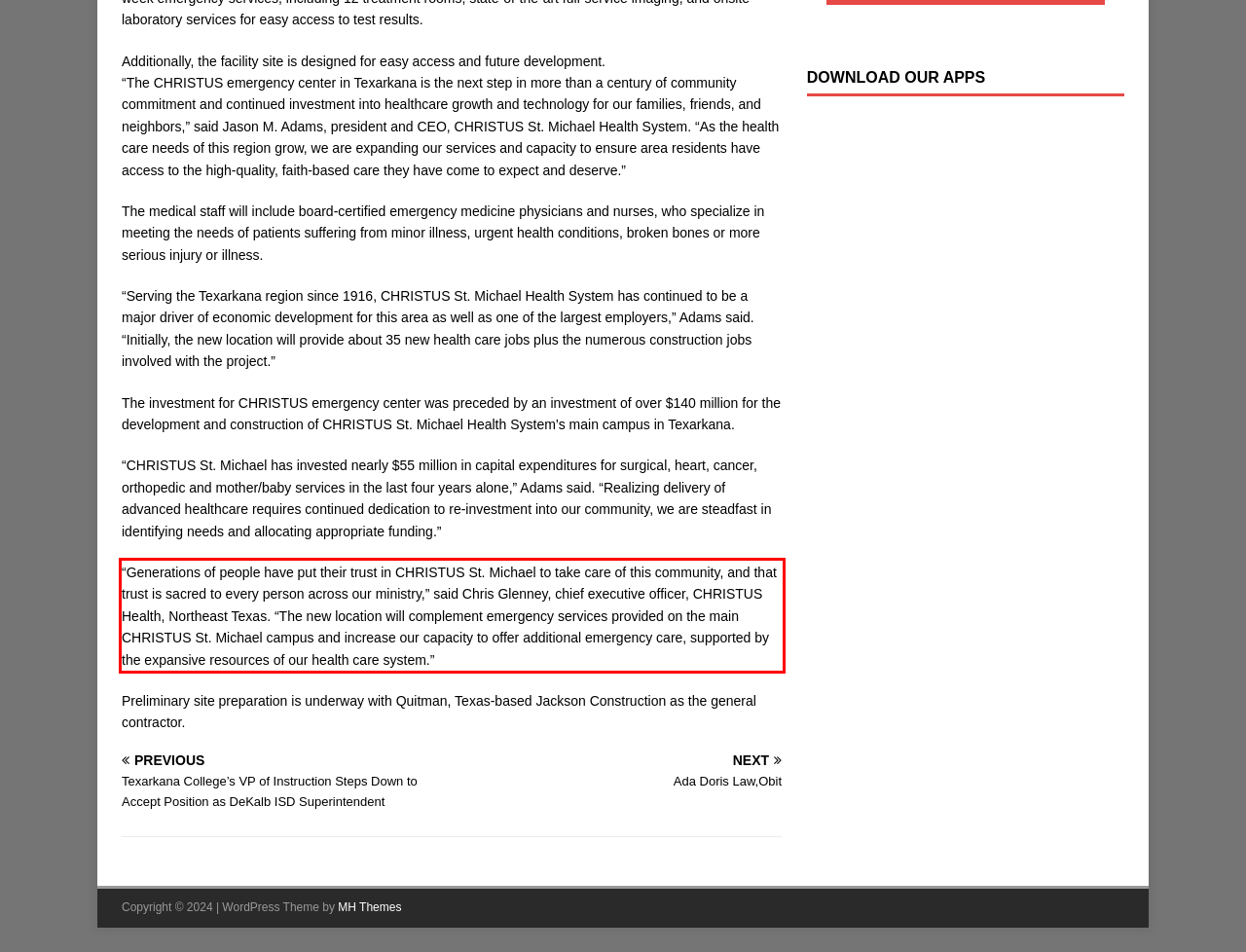Using the provided screenshot of a webpage, recognize the text inside the red rectangle bounding box by performing OCR.

“Generations of people have put their trust in CHRISTUS St. Michael to take care of this community, and that trust is sacred to every person across our ministry,” said Chris Glenney, chief executive officer, CHRISTUS Health, Northeast Texas. “The new location will complement emergency services provided on the main CHRISTUS St. Michael campus and increase our capacity to offer additional emergency care, supported by the expansive resources of our health care system.”